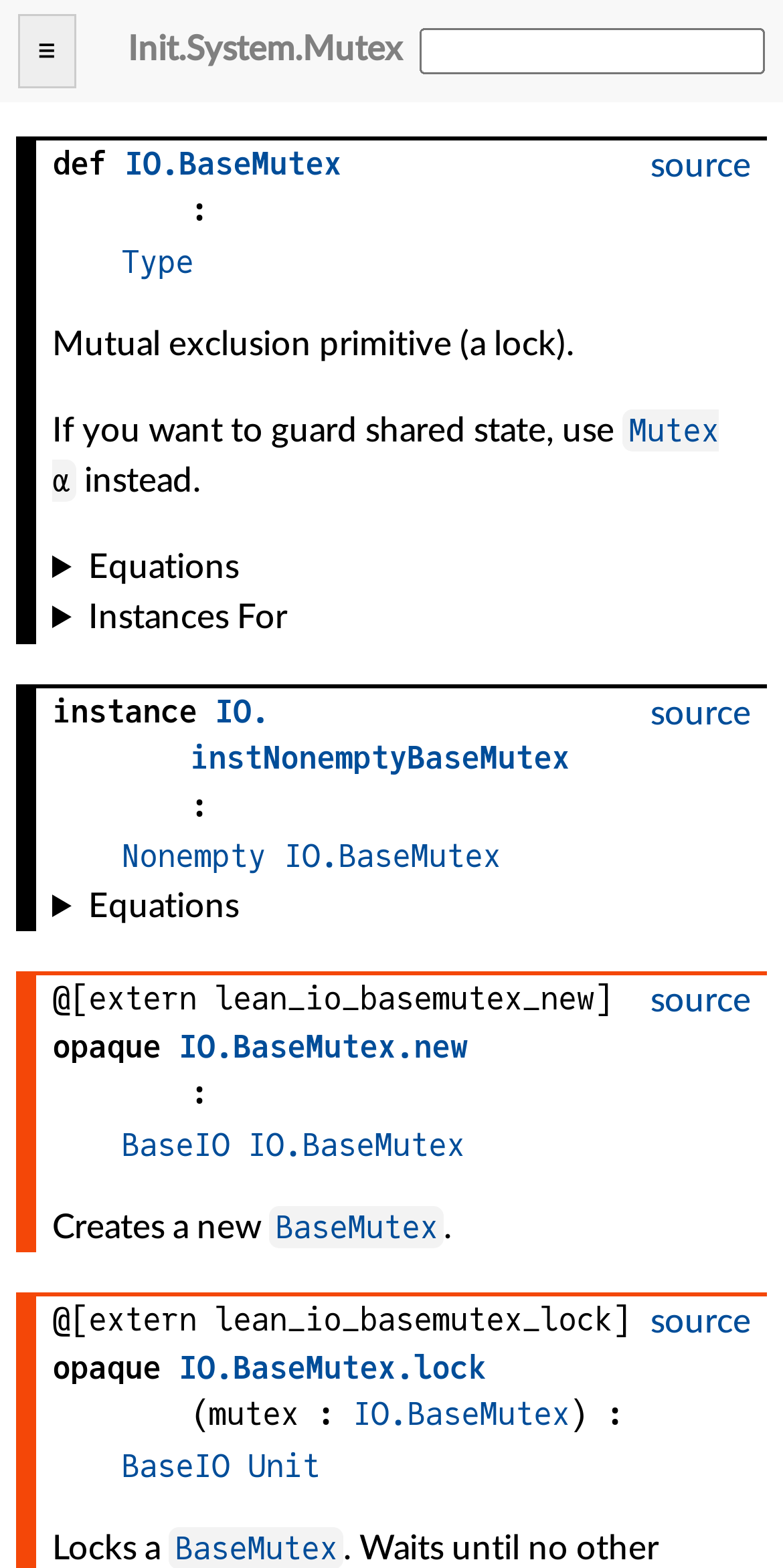Give a detailed overview of the webpage's appearance and contents.

The webpage is about the `Init.System.Mutex` module, which is a mutual exclusion primitive (a lock) used to guard shared state. At the top, there is a heading with the symbol "≡" followed by the title "Init.System.Mutex". Below the title, there is a textbox with a link to the source code.

The main content of the page is divided into several sections. The first section describes the `Mutex` type, which is a mutual exclusion primitive. There is a link to the `IO.BaseMutex` type, which is related to the `Mutex` type. The section also explains that if you want to guard shared state, you should use the `Mutex` type instead of the `IO.BaseMutex` type.

Below the first section, there are three details sections, each with a disclosure triangle that can be expanded to show more information. The first details section is about equations, the second is about instances for the `IO.instNonemptyBaseMutex` type, and the third is about equations again.

The next section describes the `IO.instNonemptyBaseMutex` instance, which has a link to the `Nonempty` type and the `IO.BaseMutex` type. There is also a link to the source code.

The following sections describe the `IO.BaseMutex.new` function, which creates a new `BaseMutex` instance, and the `IO.BaseMutex.lock` function, which locks a `BaseMutex` instance. There are links to the `BaseIO` and `Unit` types in these sections.

Throughout the page, there are many links to related types and functions, as well as links to the source code. The page provides detailed information about the `Init.System.Mutex` module and its related types and functions.